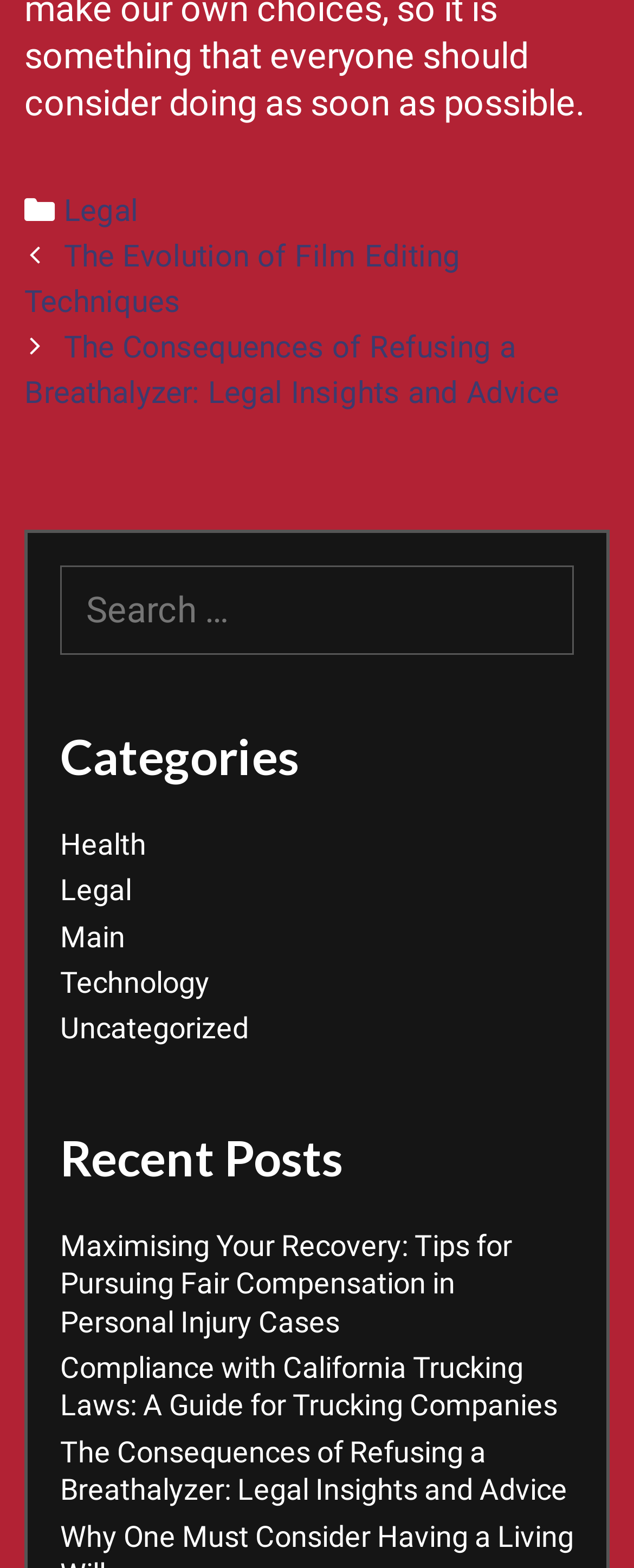Determine the bounding box coordinates of the clickable region to follow the instruction: "Click on the Next button".

[0.038, 0.21, 0.882, 0.262]